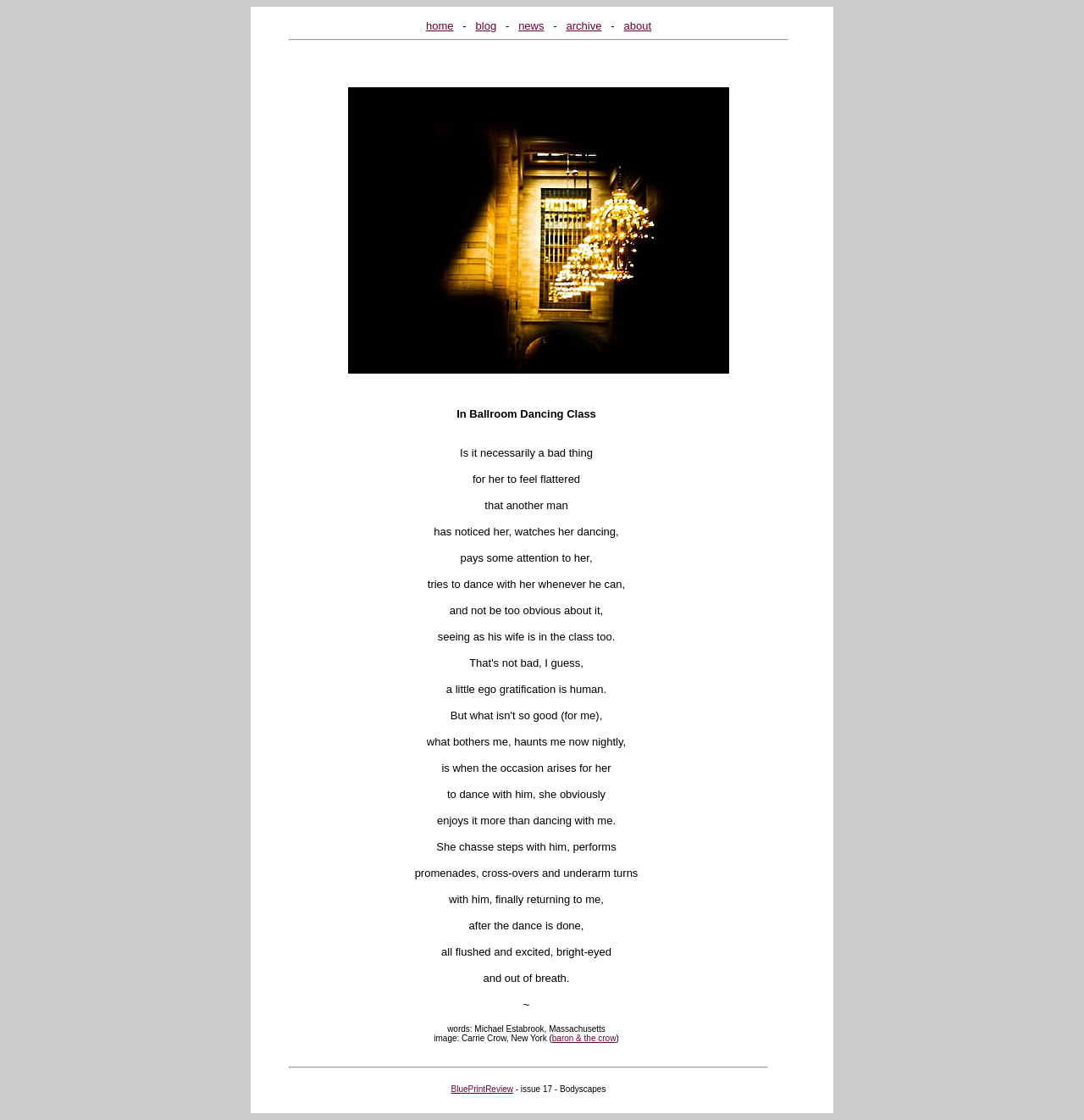Describe the entire webpage, focusing on both content and design.

The webpage is titled "BluePrintReview - In Ballroom Dancing Class" and has a layout table that spans most of the page. At the top, there is a navigation menu with links to "home", "blog", "news", "archive", and "about", separated by dashes and ellipses. Below the navigation menu, there is a large block of text that takes up most of the page. The text is a passage about a person's experience in a ballroom dancing class, where they feel flattered by another man's attention towards their partner, but also bothered by the fact that their partner enjoys dancing with this man more than with them.

To the left of the text, there is an image that takes up about half of the page's height. The image is not described, but it is likely related to the theme of ballroom dancing.

At the bottom of the page, there is a footer section that contains the text "BluePrintReview - issue 17 - Bodyscapes..." followed by a horizontal separator line. Below the separator line, there is a link to "BluePrintReview" and some additional text that appears to be a subtitle or description of the issue.